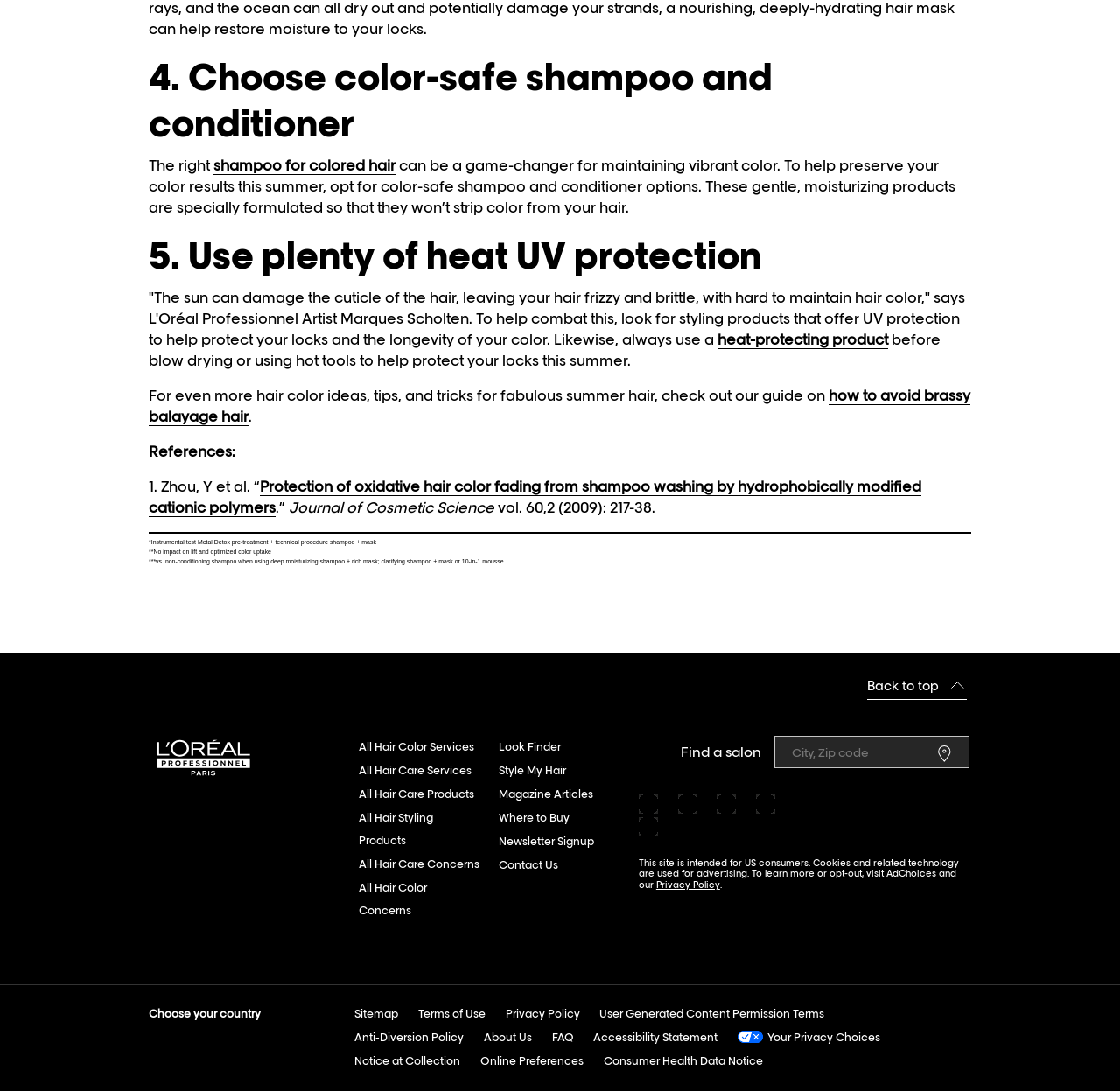Identify the bounding box coordinates of the element that should be clicked to fulfill this task: "Check out the Facebook page of L'Oréal Professionnel". The coordinates should be provided as four float numbers between 0 and 1, i.e., [left, top, right, bottom].

[0.57, 0.728, 0.587, 0.749]